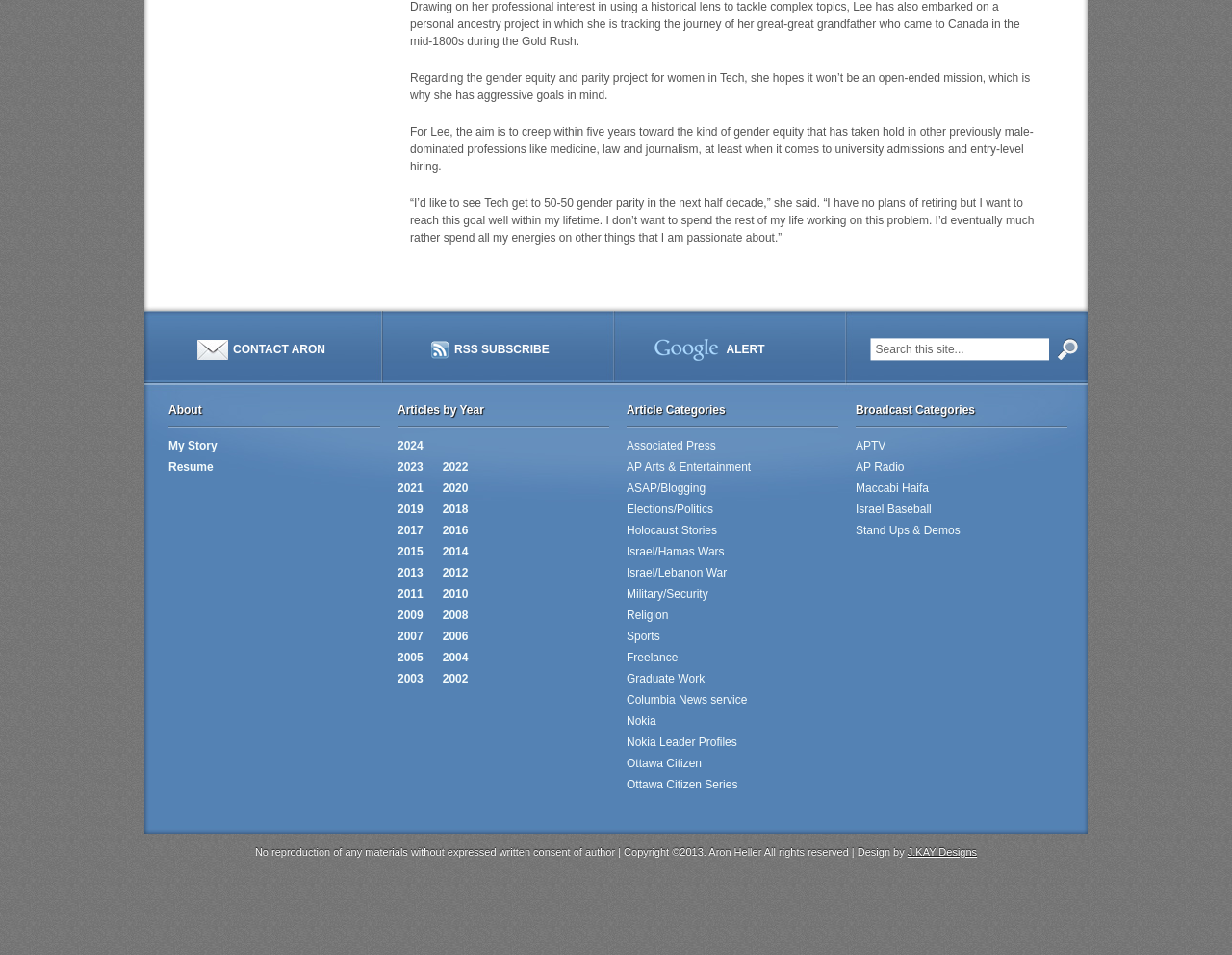What is the author's profession?
Refer to the image and give a detailed answer to the question.

Based on the webpage content, the author is a journalist as there are many articles and categories related to journalism, such as Associated Press, AP Arts & Entertainment, and Elections/Politics.